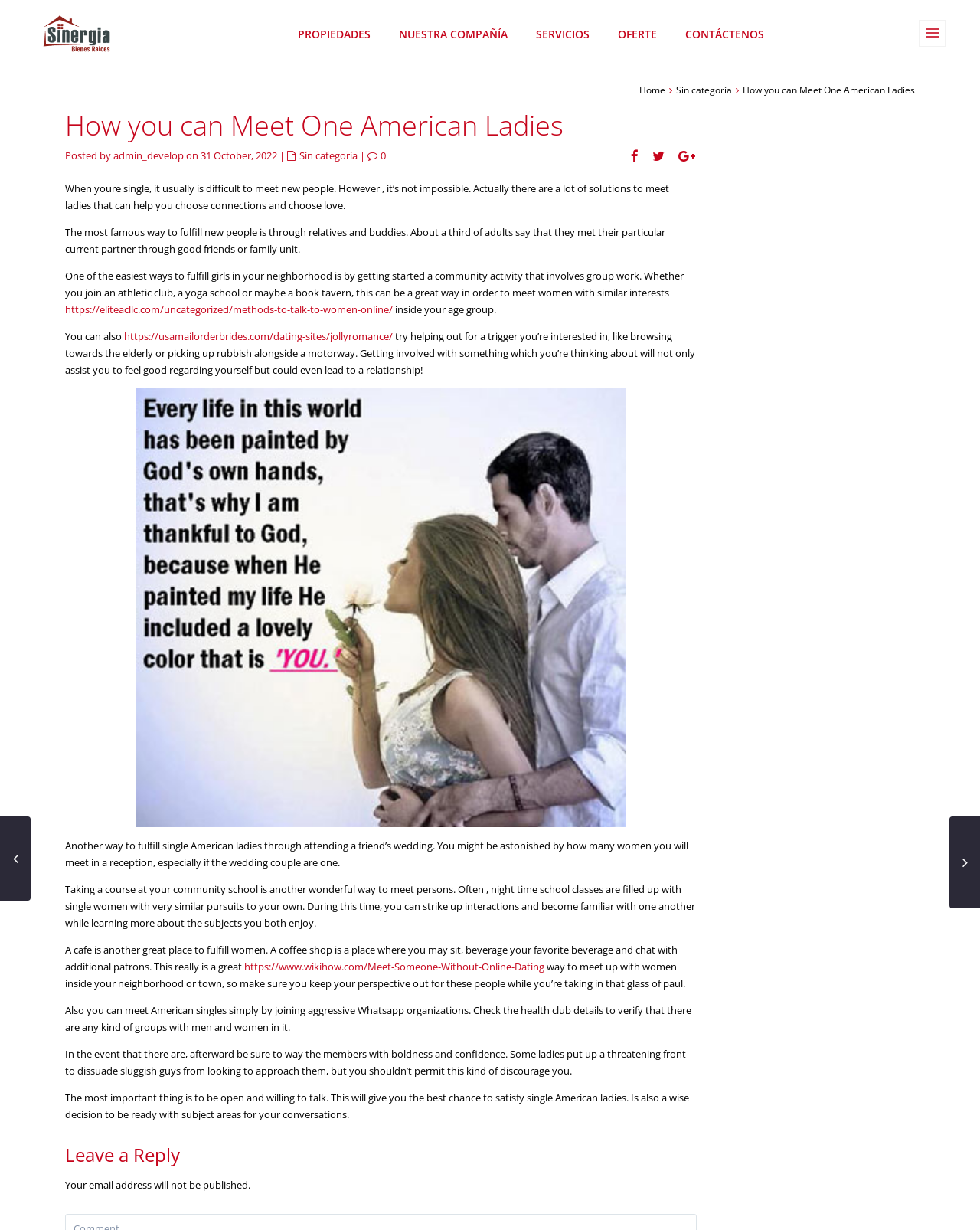Identify the bounding box coordinates of the area you need to click to perform the following instruction: "Click on the 'CONTÁCTENOS' link".

[0.686, 0.0, 0.793, 0.056]